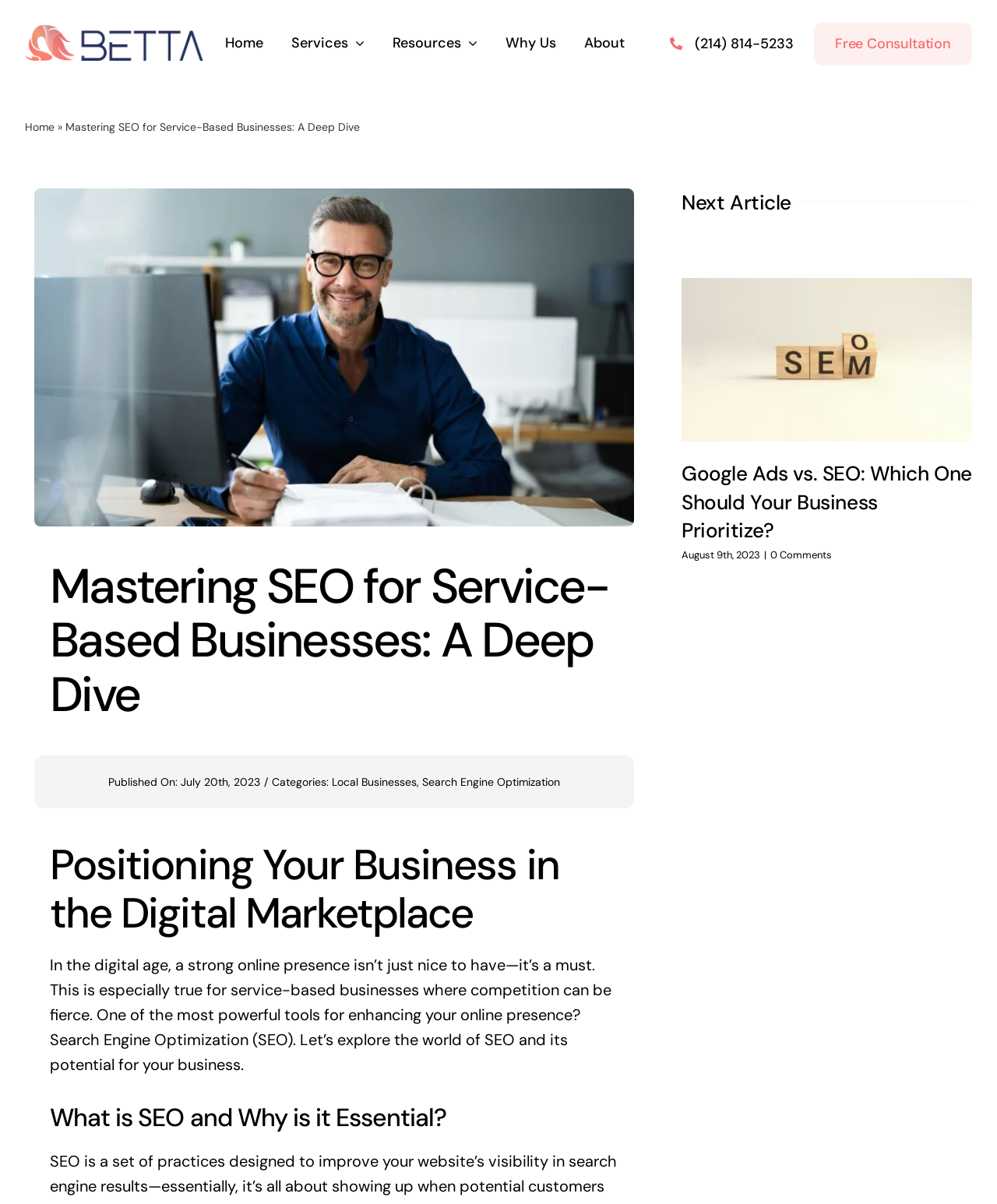Show the bounding box coordinates for the element that needs to be clicked to execute the following instruction: "Click the 'Search Engine Optimization (SEO)' link". Provide the coordinates in the form of four float numbers between 0 and 1, i.e., [left, top, right, bottom].

[0.05, 0.855, 0.294, 0.872]